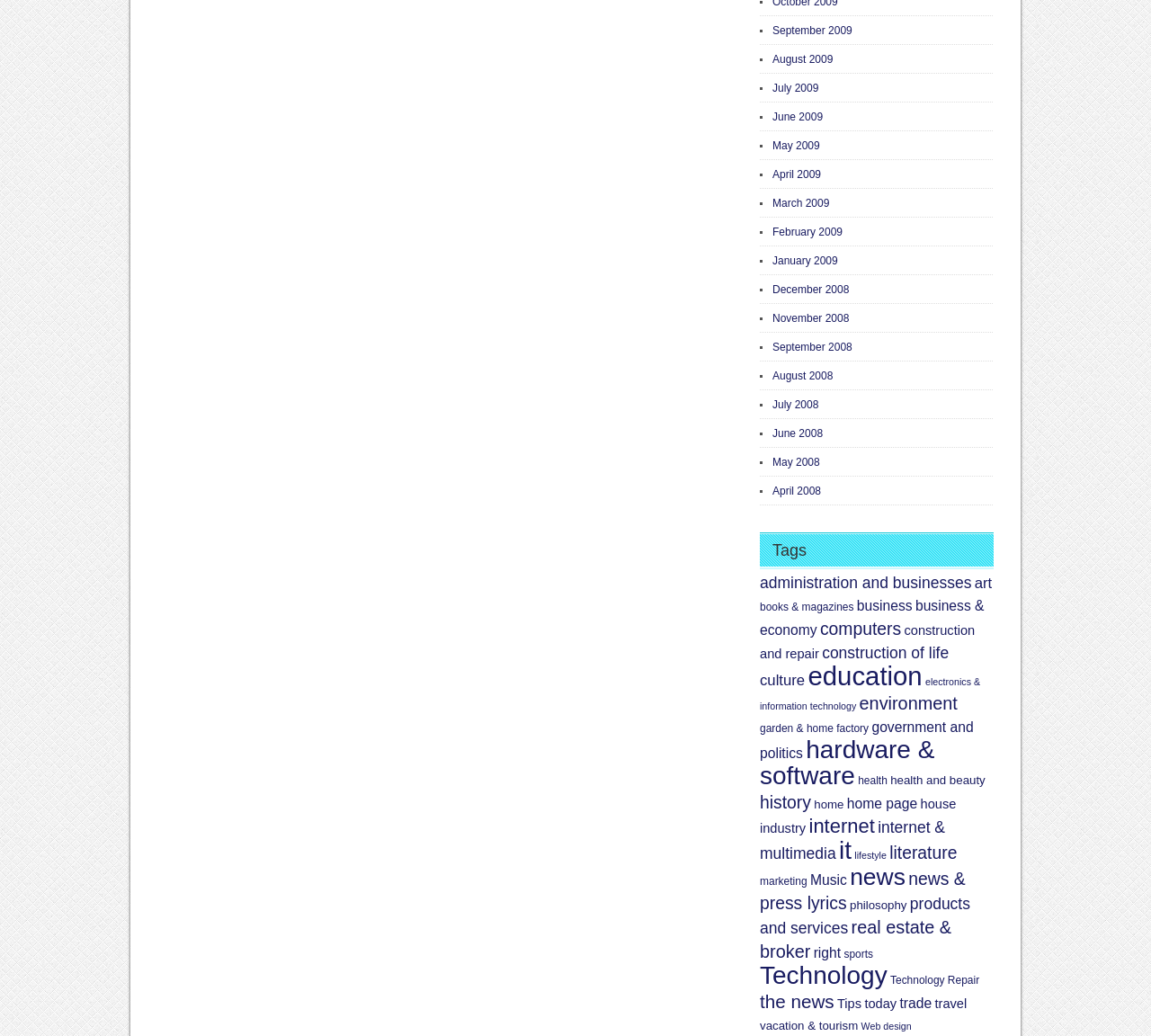Provide a one-word or short-phrase answer to the question:
What is the purpose of the webpage?

Content aggregation